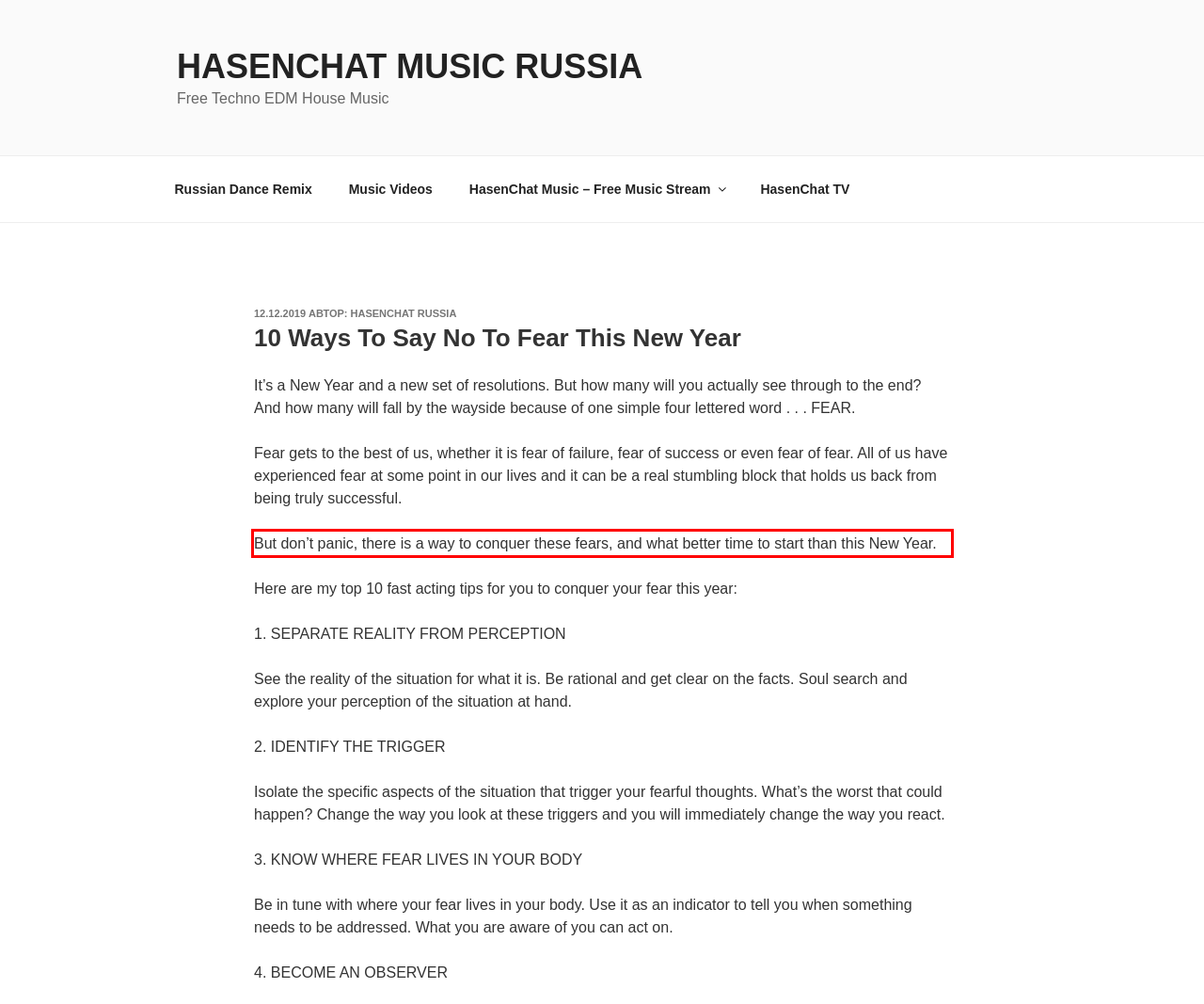Please perform OCR on the text content within the red bounding box that is highlighted in the provided webpage screenshot.

But don’t panic, there is a way to conquer these fears, and what better time to start than this New Year.